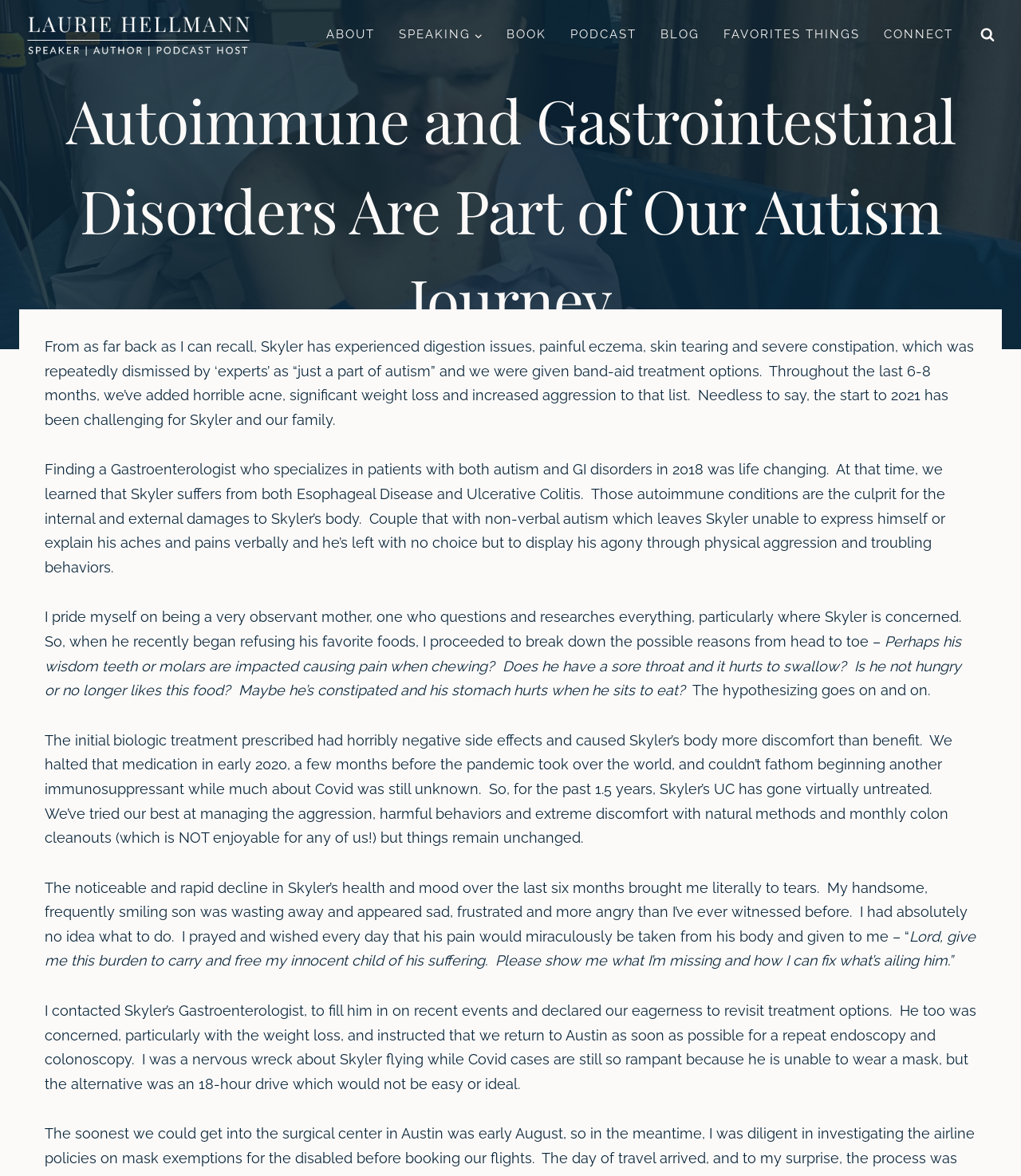Specify the bounding box coordinates of the region I need to click to perform the following instruction: "View the search form". The coordinates must be four float numbers in the range of 0 to 1, i.e., [left, top, right, bottom].

[0.953, 0.018, 0.981, 0.042]